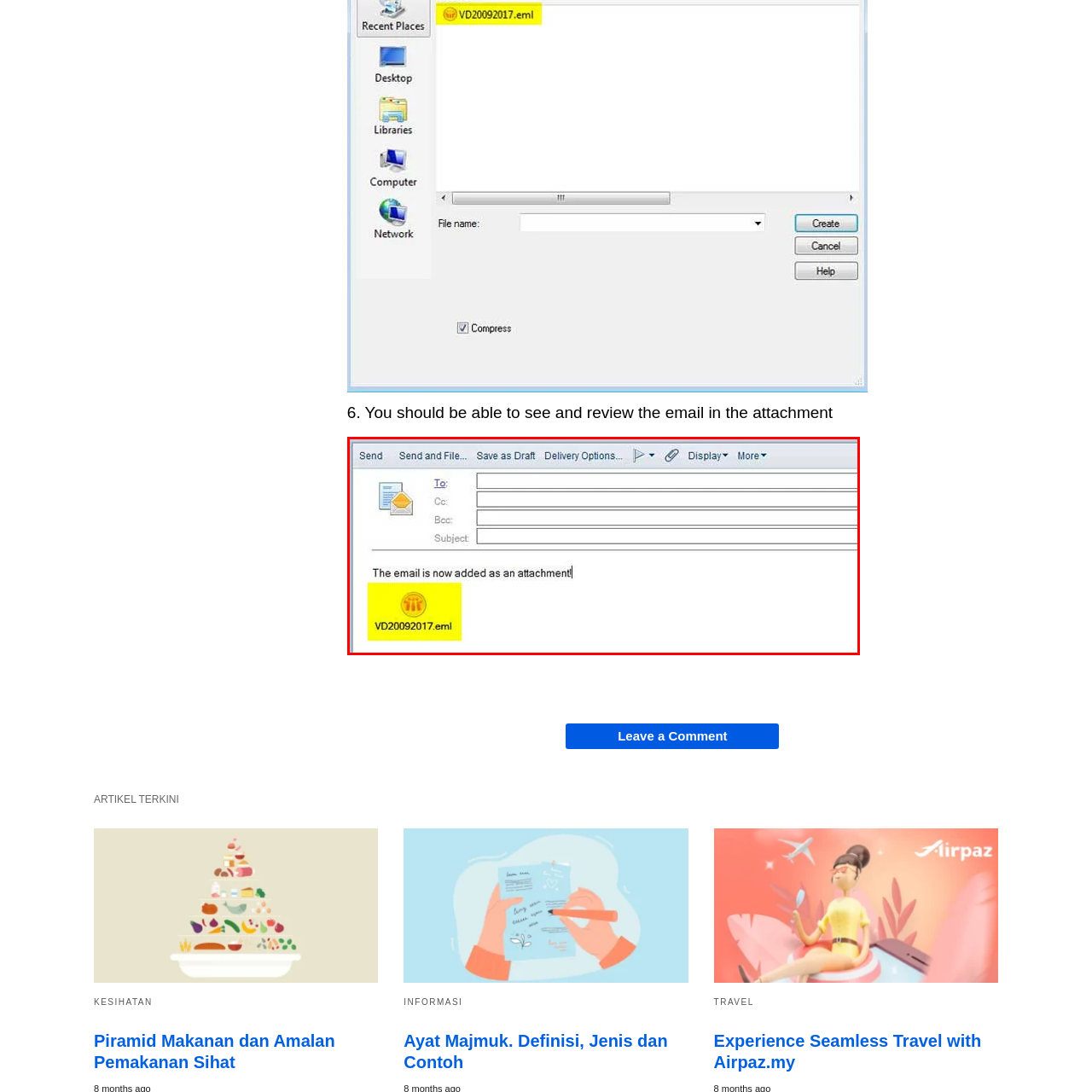Inspect the image surrounded by the red outline and respond to the question with a brief word or phrase:
What is the purpose of the message at the bottom?

To enhance user clarity